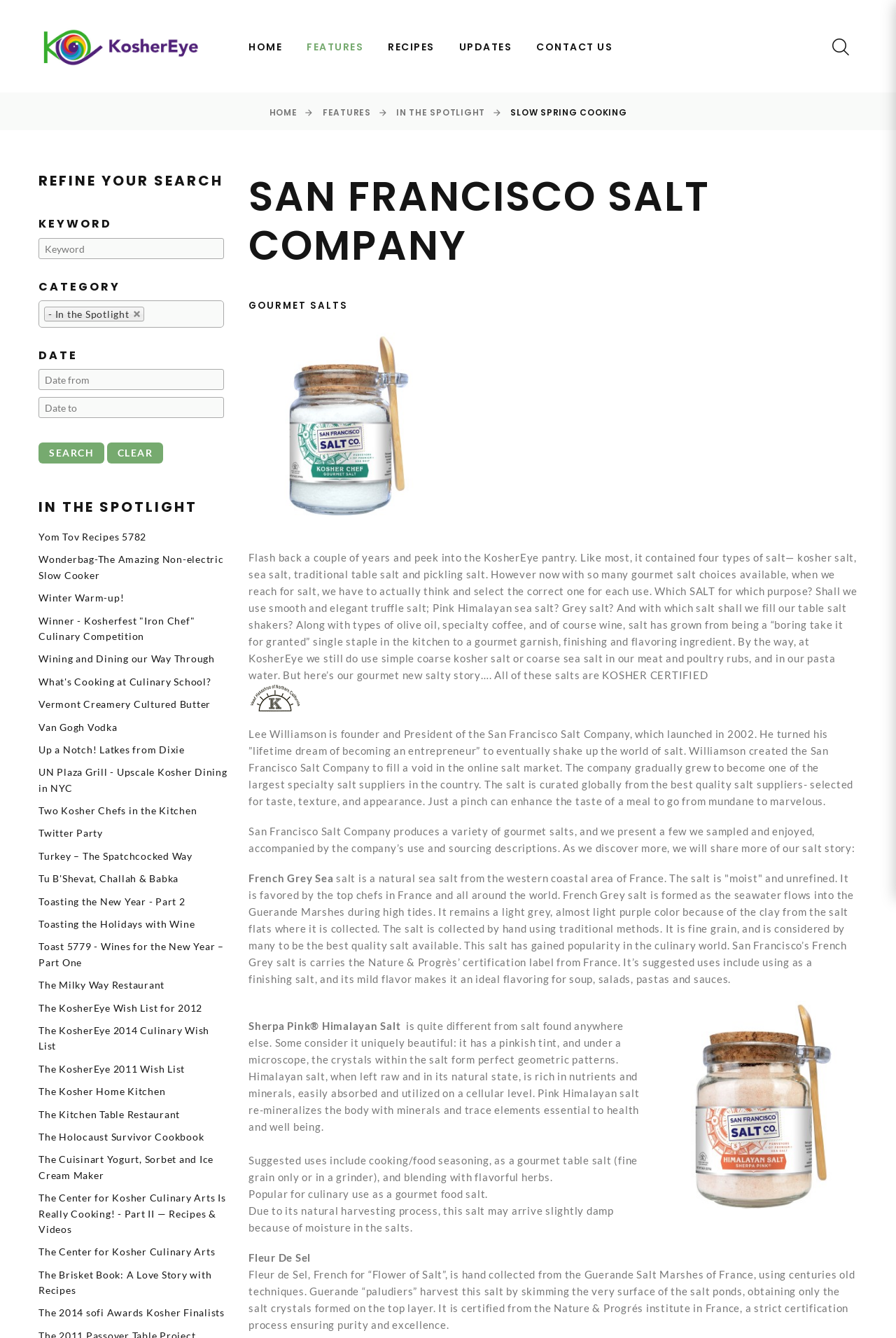Extract the primary heading text from the webpage.

SAN FRANCISCO SALT COMPANY
GOURMET SALTS